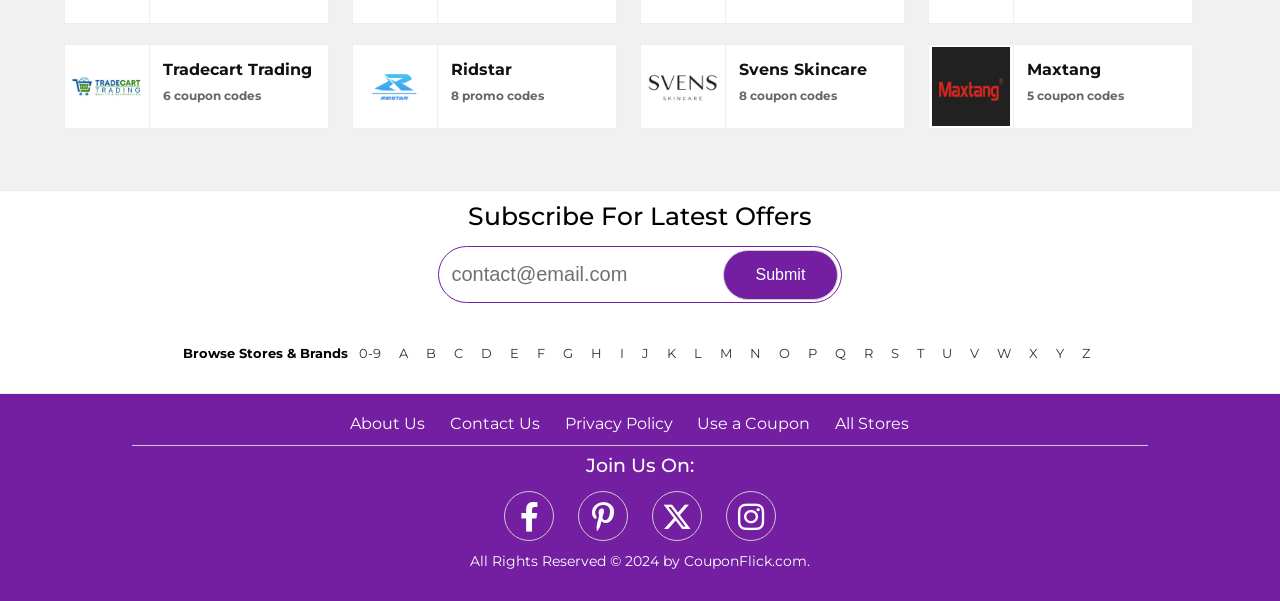Given the description About Us, predict the bounding box coordinates of the UI element. Ensure the coordinates are in the format (top-left x, top-left y, bottom-right x, bottom-right y) and all values are between 0 and 1.

[0.274, 0.689, 0.332, 0.721]